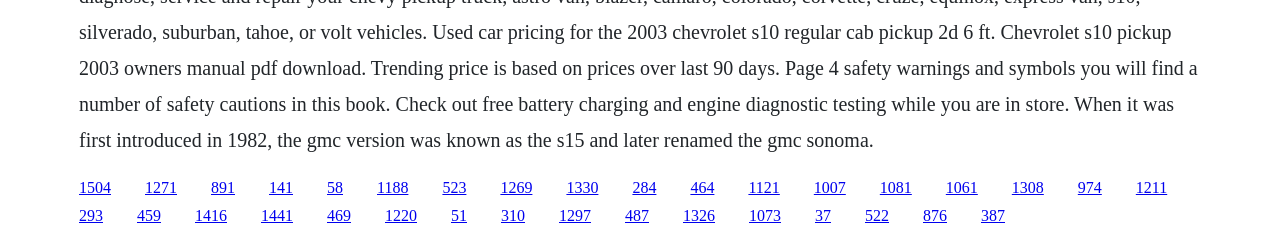Locate the bounding box of the UI element defined by this description: "1326". The coordinates should be given as four float numbers between 0 and 1, formatted as [left, top, right, bottom].

[0.534, 0.868, 0.559, 0.939]